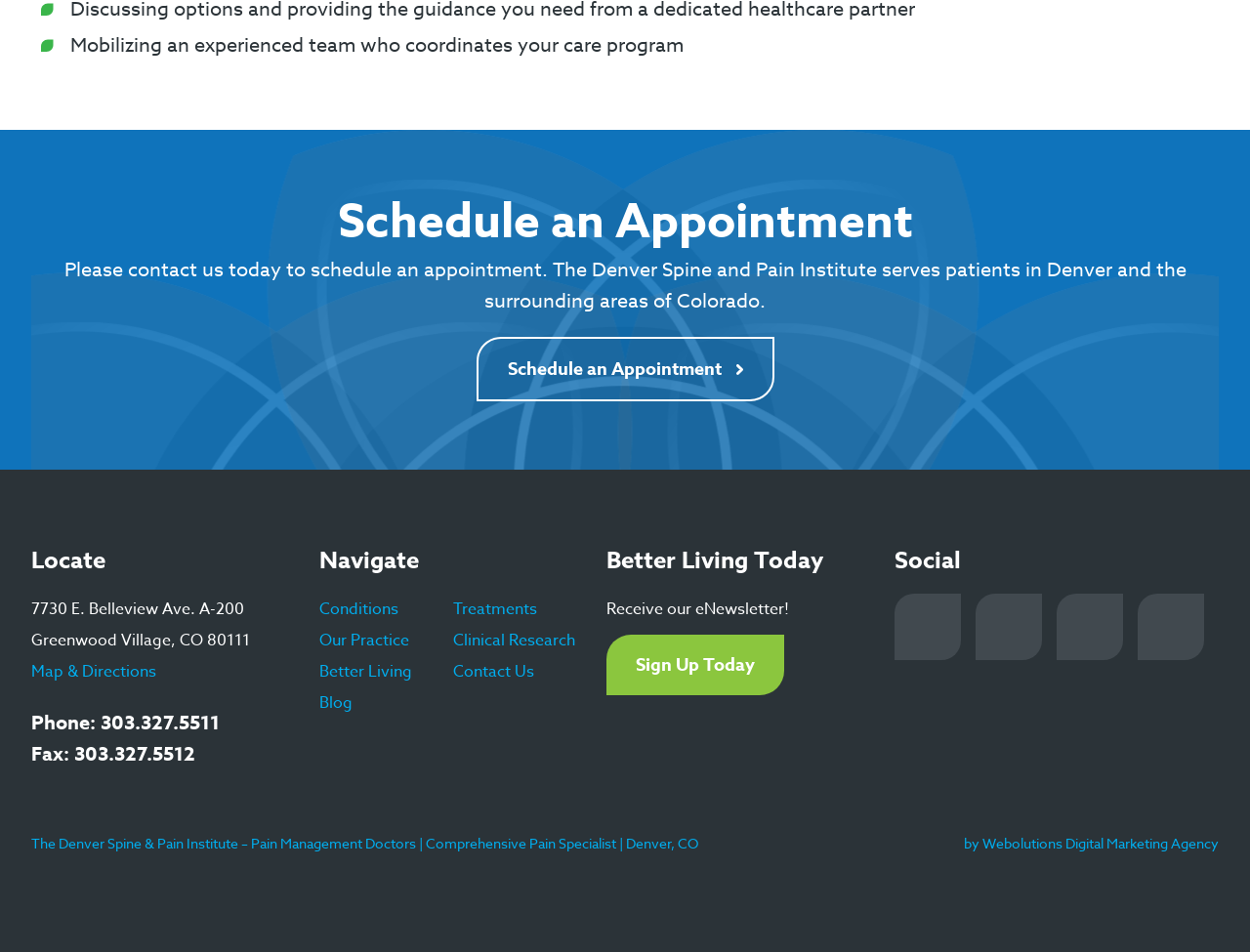Look at the image and write a detailed answer to the question: 
What is the name of the digital marketing agency that created the website?

I found the name of the digital marketing agency by looking at the bottom of the webpage, where it credits 'by Webolutions Digital Marketing Agency'.